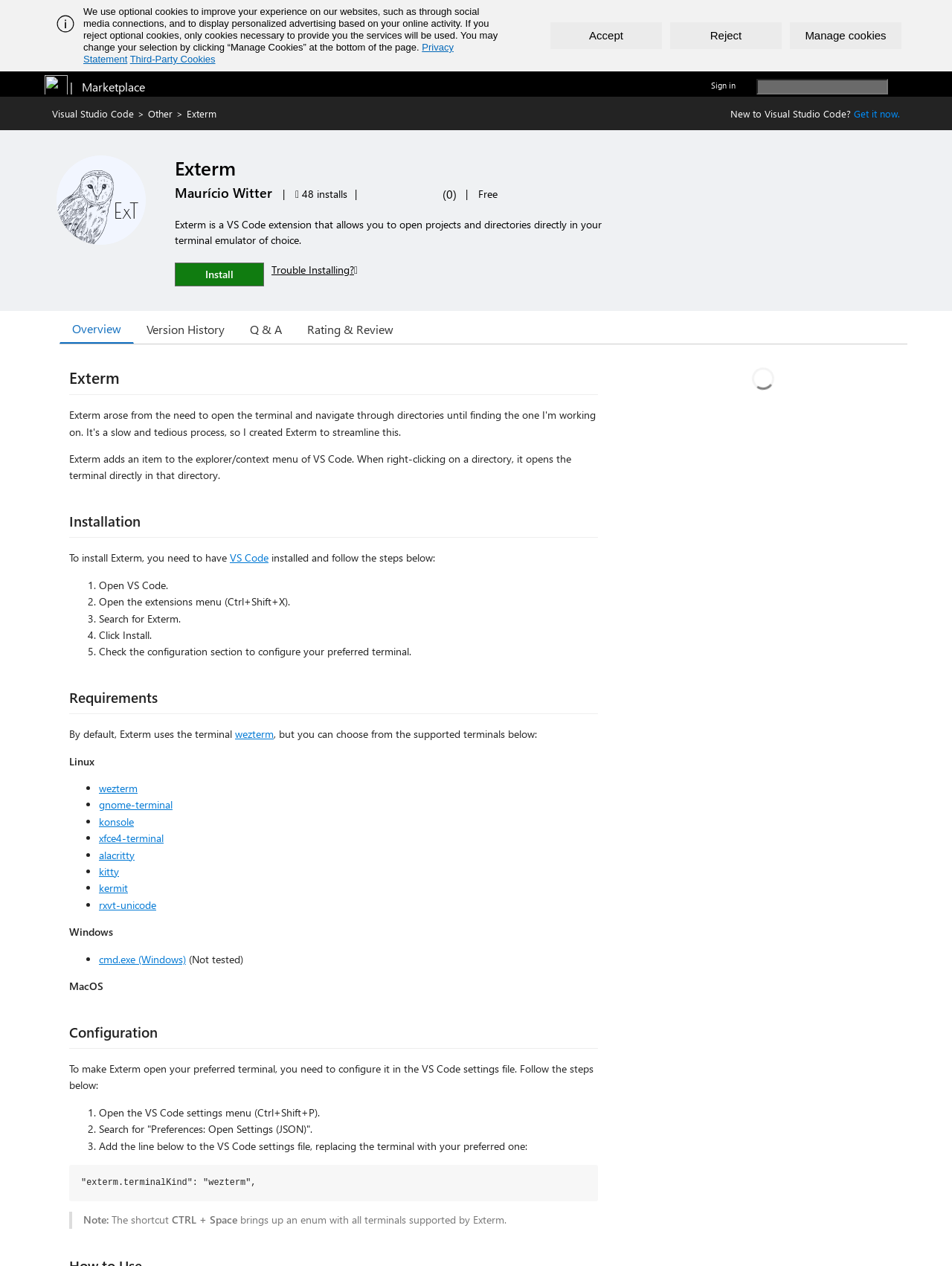Kindly determine the bounding box coordinates for the clickable area to achieve the given instruction: "Install Exterm".

[0.184, 0.207, 0.277, 0.226]